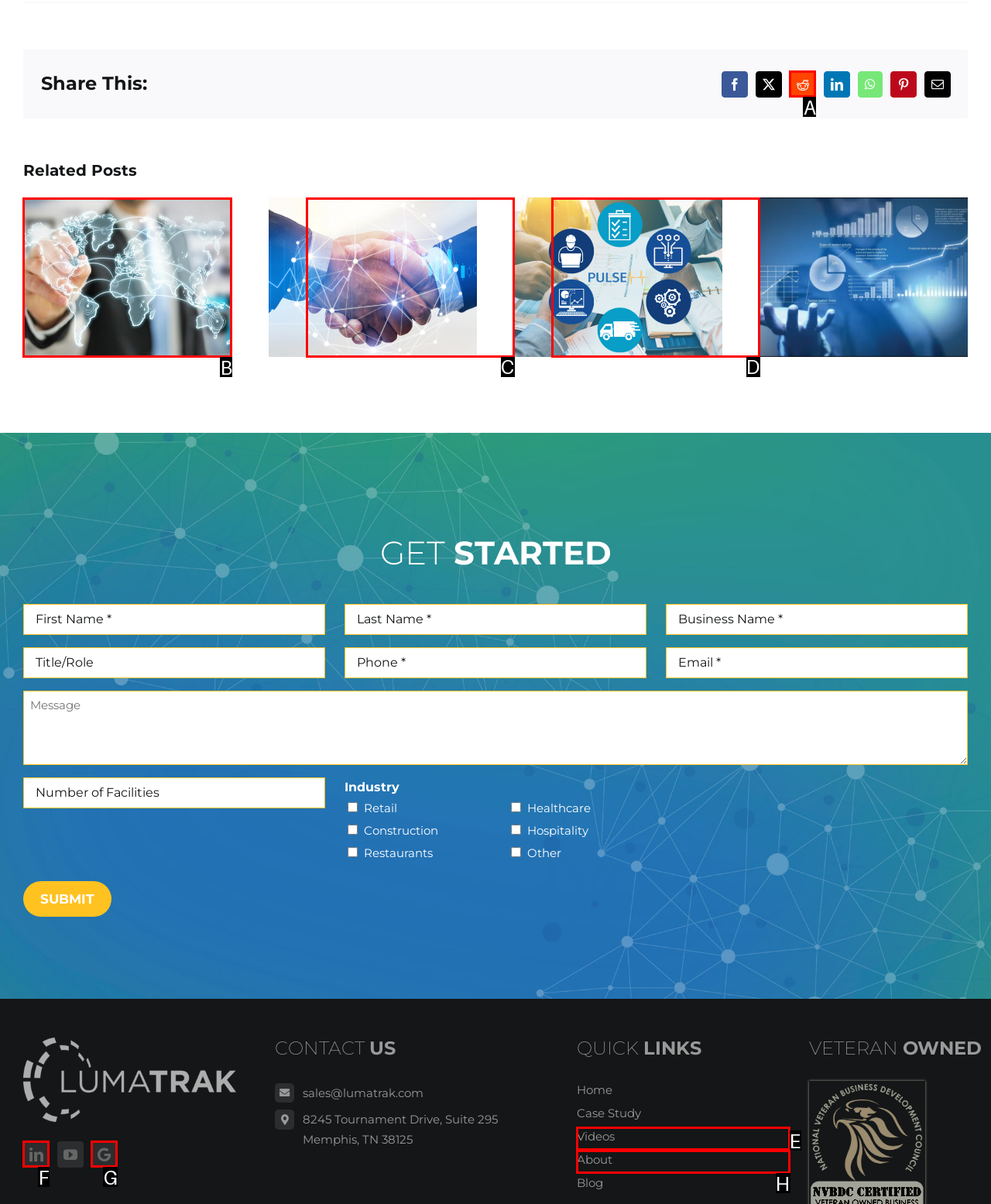Determine the letter of the UI element that will complete the task: View related post 1
Reply with the corresponding letter.

B